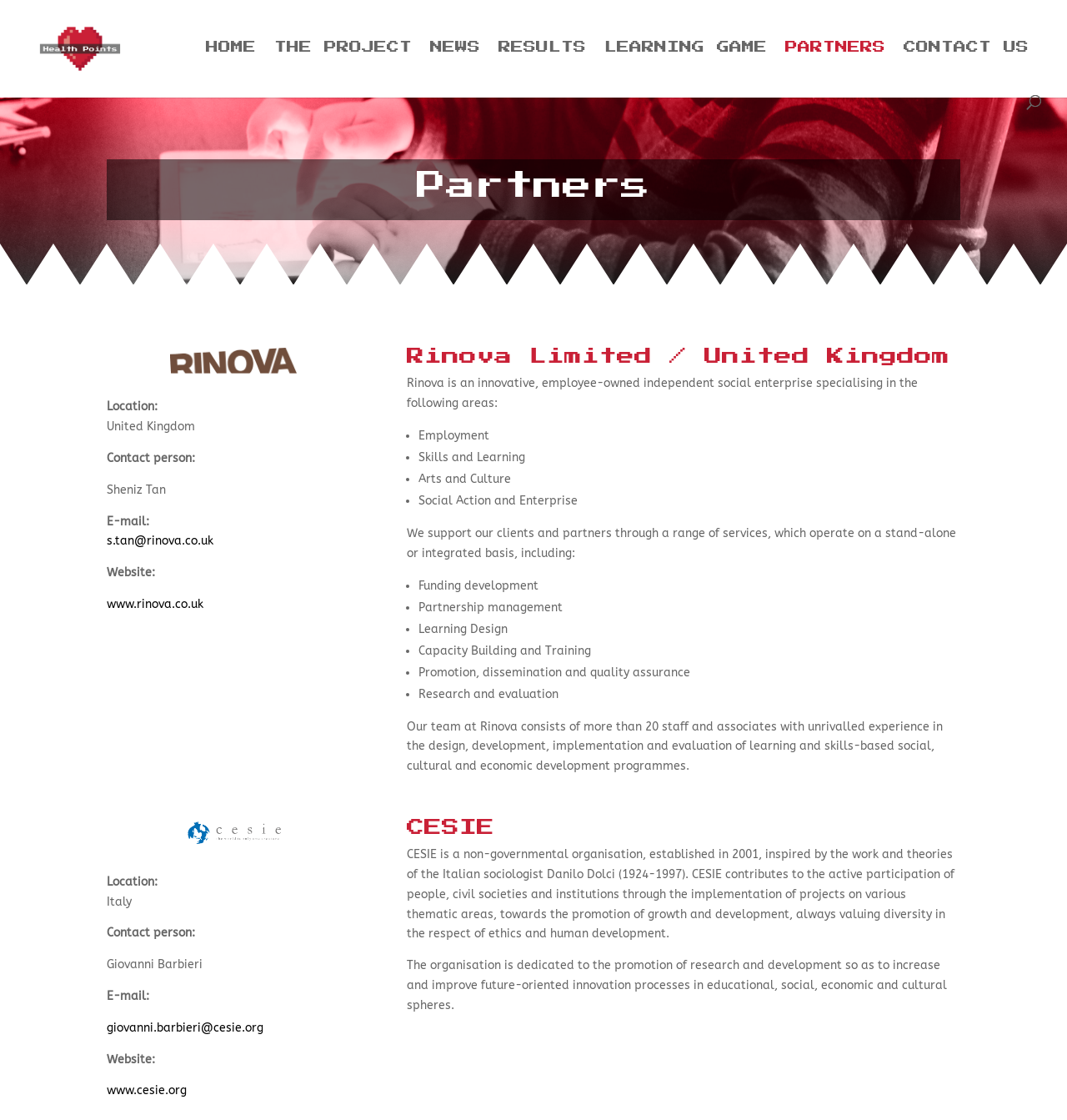Construct a thorough caption encompassing all aspects of the webpage.

The webpage is about the partners of Health Points, a project focused on health and wellness. At the top of the page, there is a navigation menu with links to different sections of the website, including HOME, THE PROJECT, NEWS, RESULTS, LEARNING GAME, PARTNERS, and CONTACT US.

Below the navigation menu, there is a heading that reads "Partners" in a prominent font. Underneath this heading, there are two sections, each describing a partner organization.

The first partner organization is Rinova Limited, based in the United Kingdom. The section provides contact information, including the location, contact person, email, and website. There is also a brief description of the organization, stating that it is an innovative, employee-owned independent social enterprise specializing in employment, skills and learning, arts and culture, and social action and enterprise. The description also lists the services offered by Rinova, including funding development, partnership management, learning design, capacity building and training, promotion, dissemination and quality assurance, and research and evaluation.

The second partner organization is CESIE, based in Italy. Similar to the Rinova section, this section provides contact information, including the location, contact person, email, and website. There is also a brief description of the organization, stating that it is a non-governmental organization established in 2001, inspired by the work and theories of the Italian sociologist Danilo Dolci. The description also explains that CESIE contributes to the active participation of people, civil societies, and institutions through the implementation of projects on various thematic areas, towards the promotion of growth and development.

Both partner sections are presented in a clear and organized manner, with headings, bullet points, and short paragraphs that make it easy to read and understand the information.